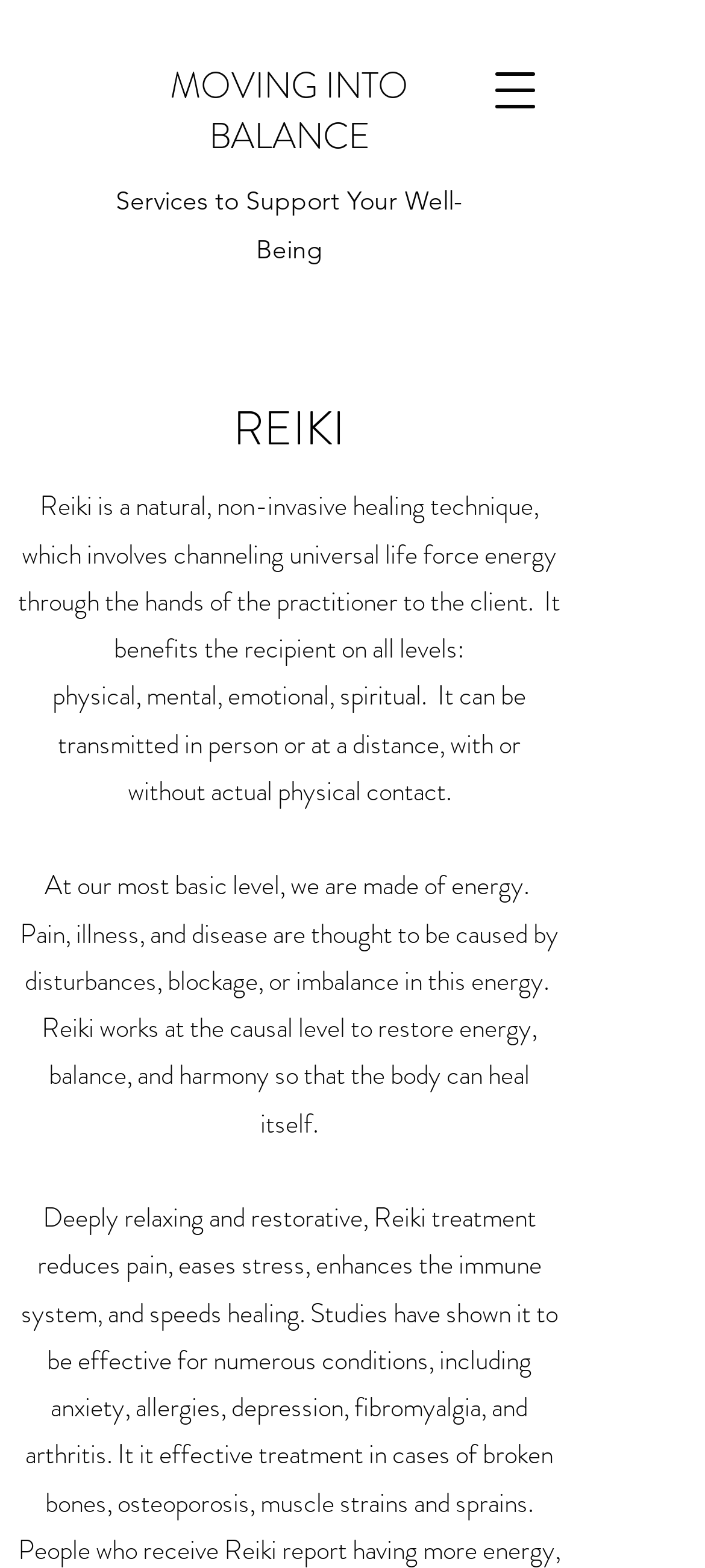Given the description of the UI element: "MOVING INTO BALANCE", predict the bounding box coordinates in the form of [left, top, right, bottom], with each value being a float between 0 and 1.

[0.241, 0.038, 0.579, 0.104]